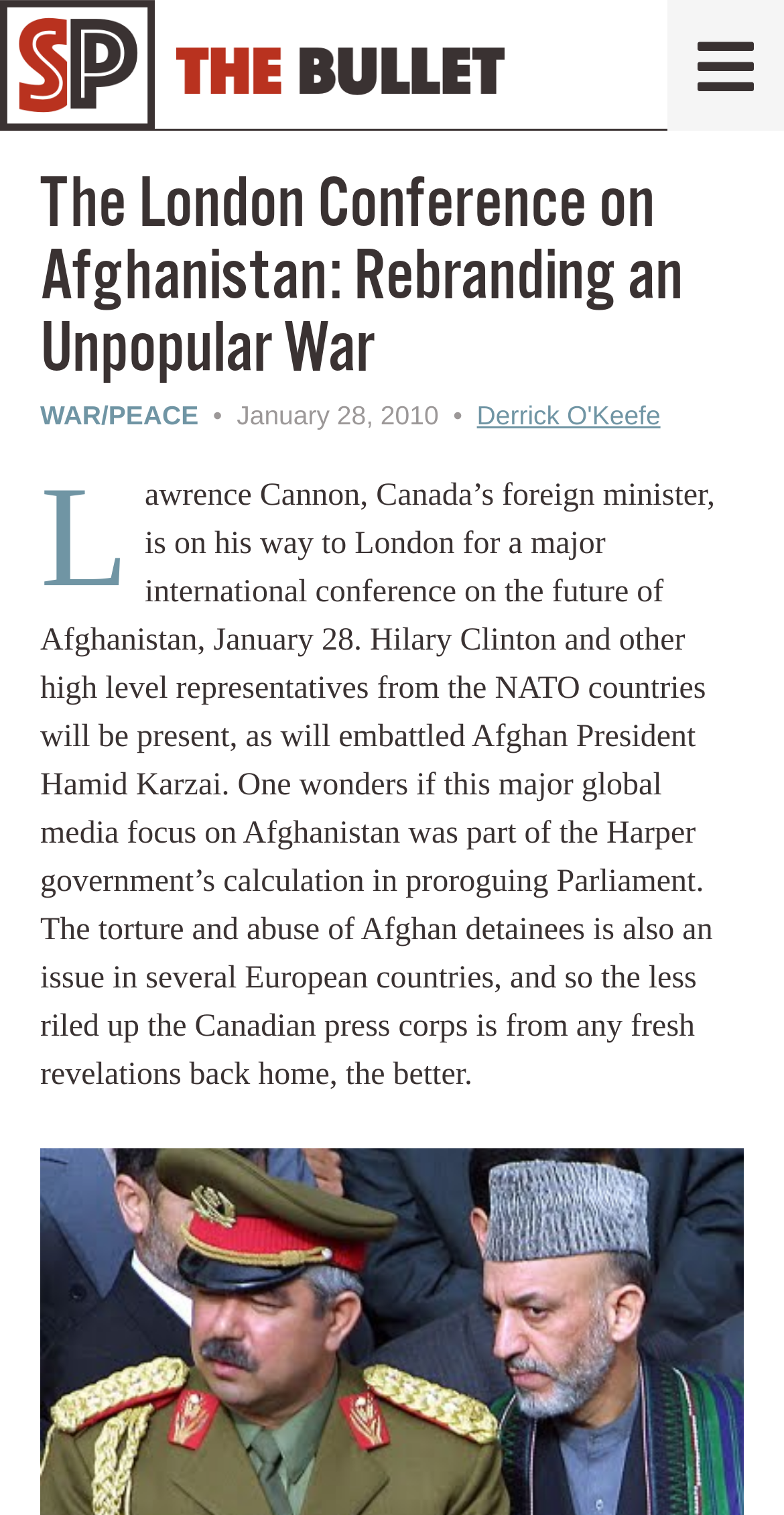Please provide a detailed answer to the question below based on the screenshot: 
What is the date of the international conference on Afghanistan?

I found the date by reading the article content which mentions 'Lawrence Cannon, Canada’s foreign minister, is on his way to London for a major international conference on the future of Afghanistan, January 28.'